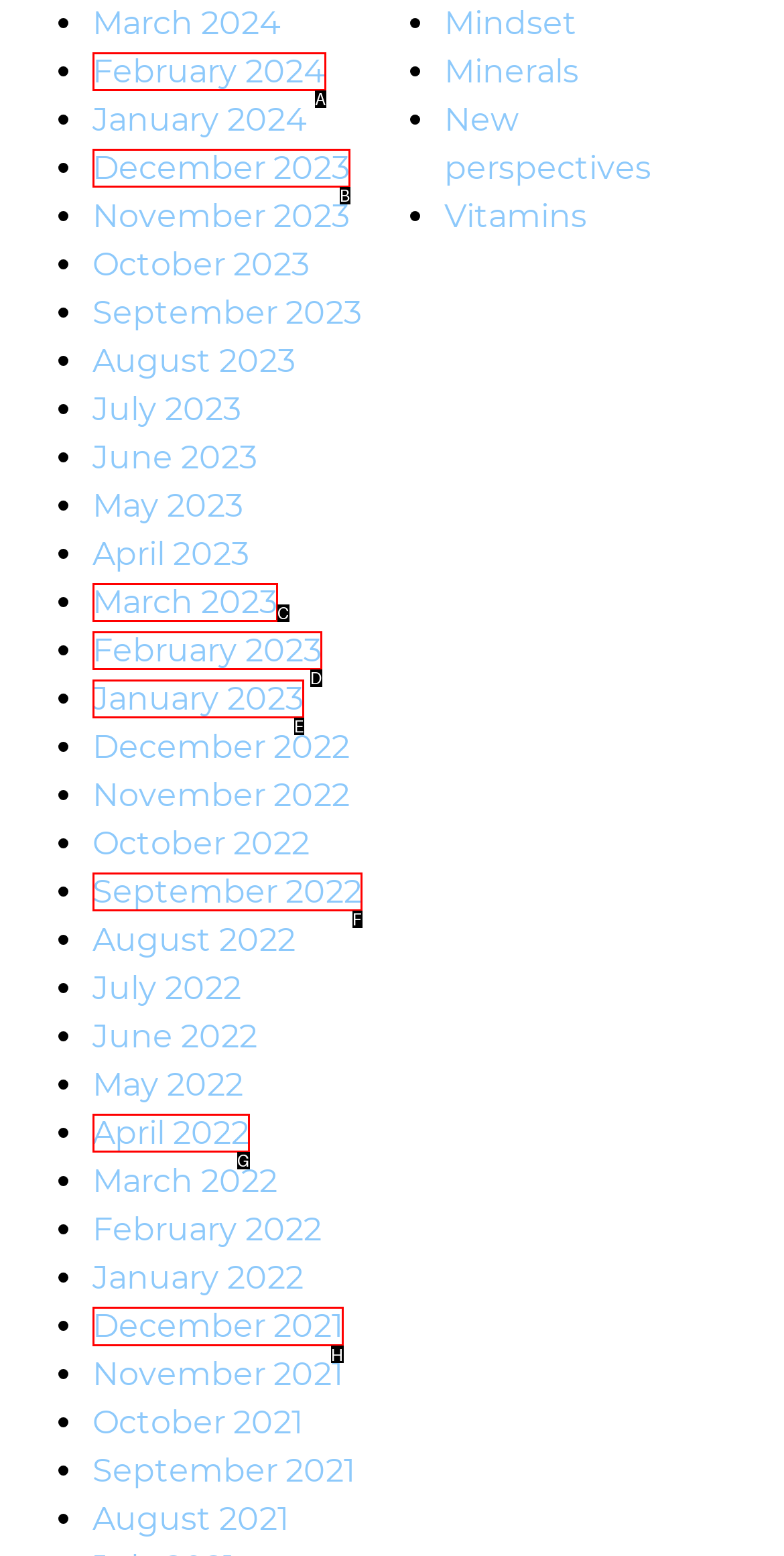To perform the task "Browse December 2021", which UI element's letter should you select? Provide the letter directly.

H